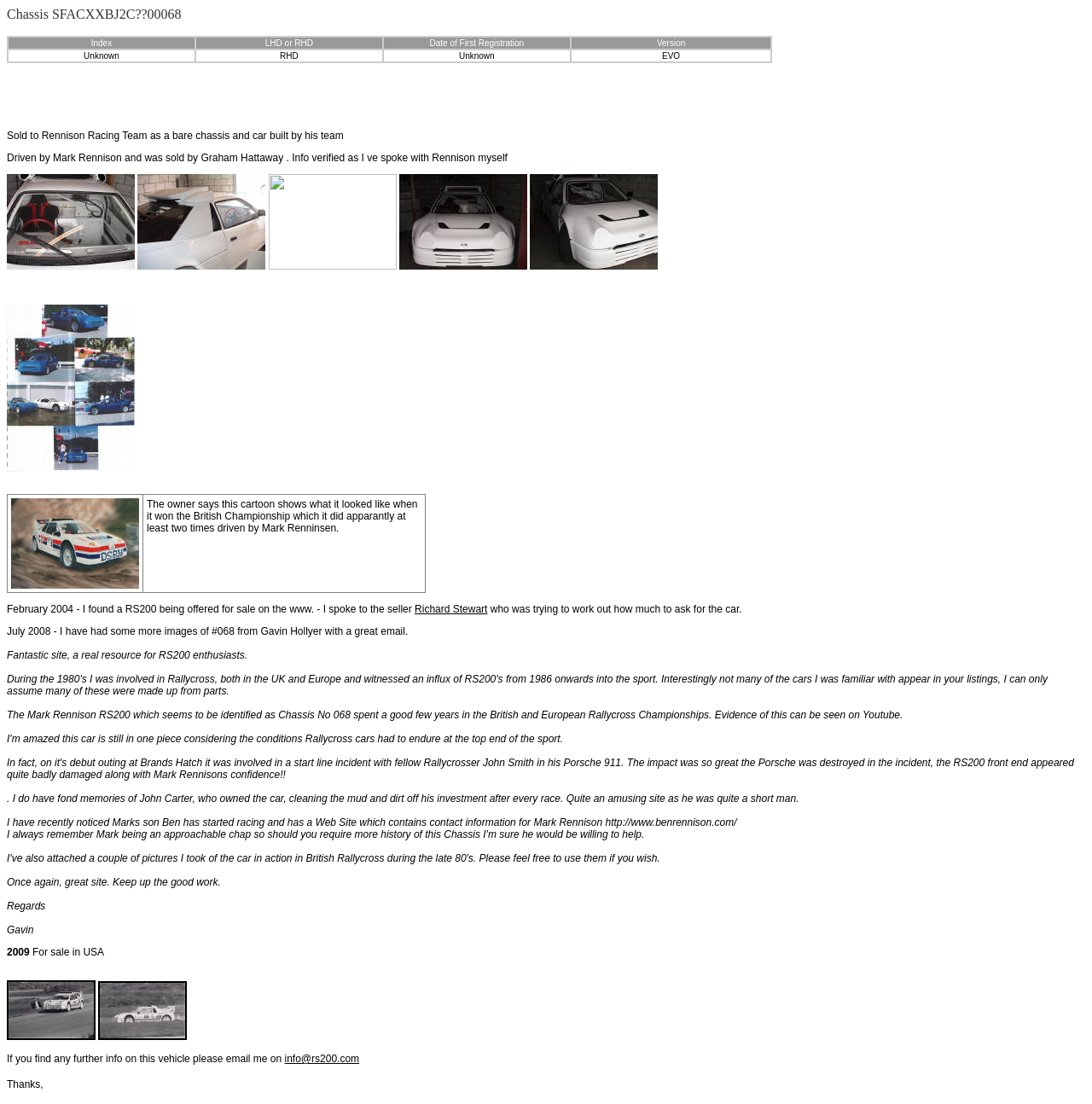Given the element description: "Richard Stewart", predict the bounding box coordinates of this UI element. The coordinates must be four float numbers between 0 and 1, given as [left, top, right, bottom].

[0.38, 0.546, 0.446, 0.557]